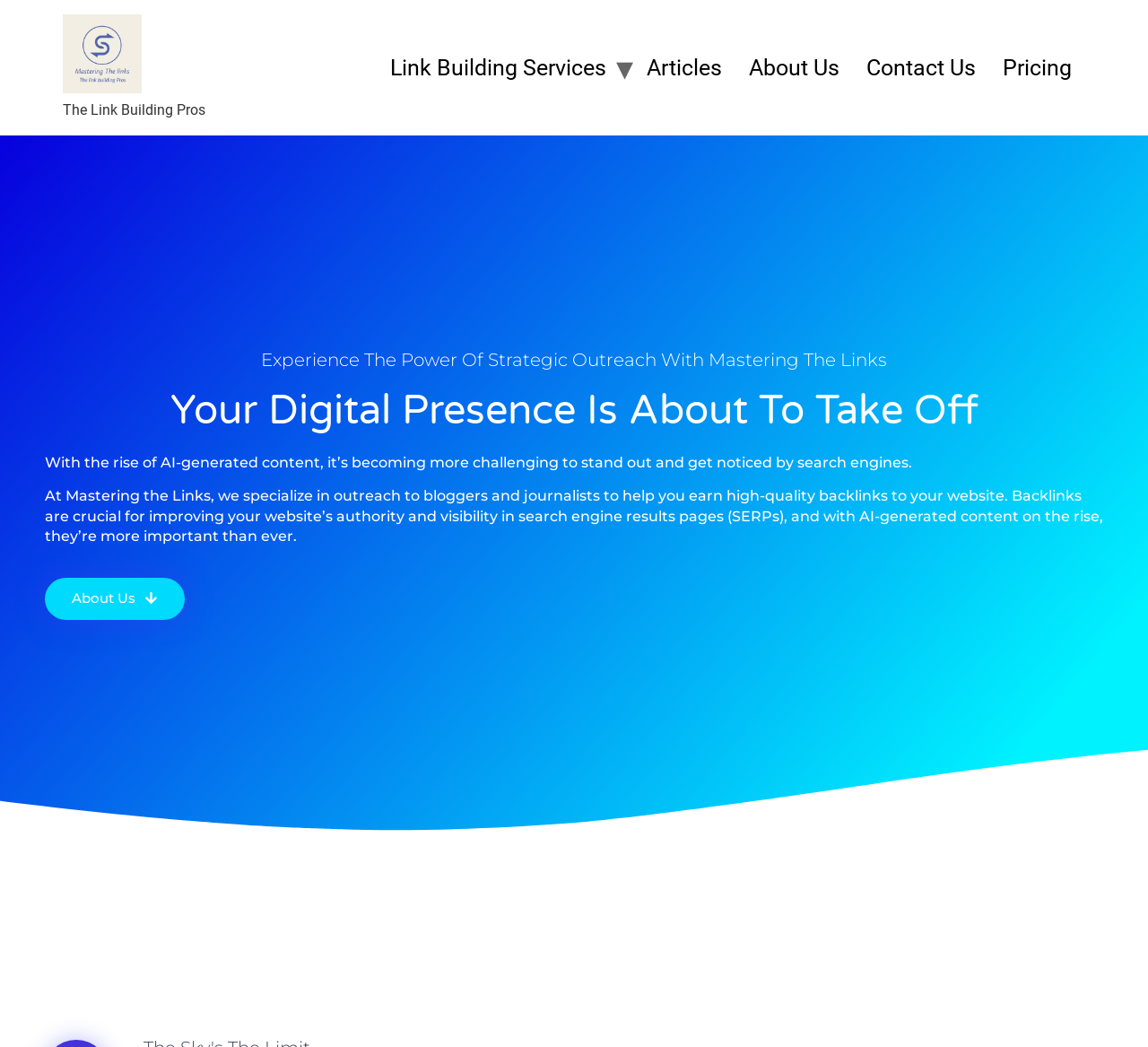How many navigation links are at the top of the webpage?
Please provide a detailed and thorough answer to the question.

I looked at the top of the webpage and found five navigation links: 'Link Building Services', 'Articles', 'About Us', 'Contact Us', and 'Pricing'. This suggests that there are five navigation links at the top of the webpage.